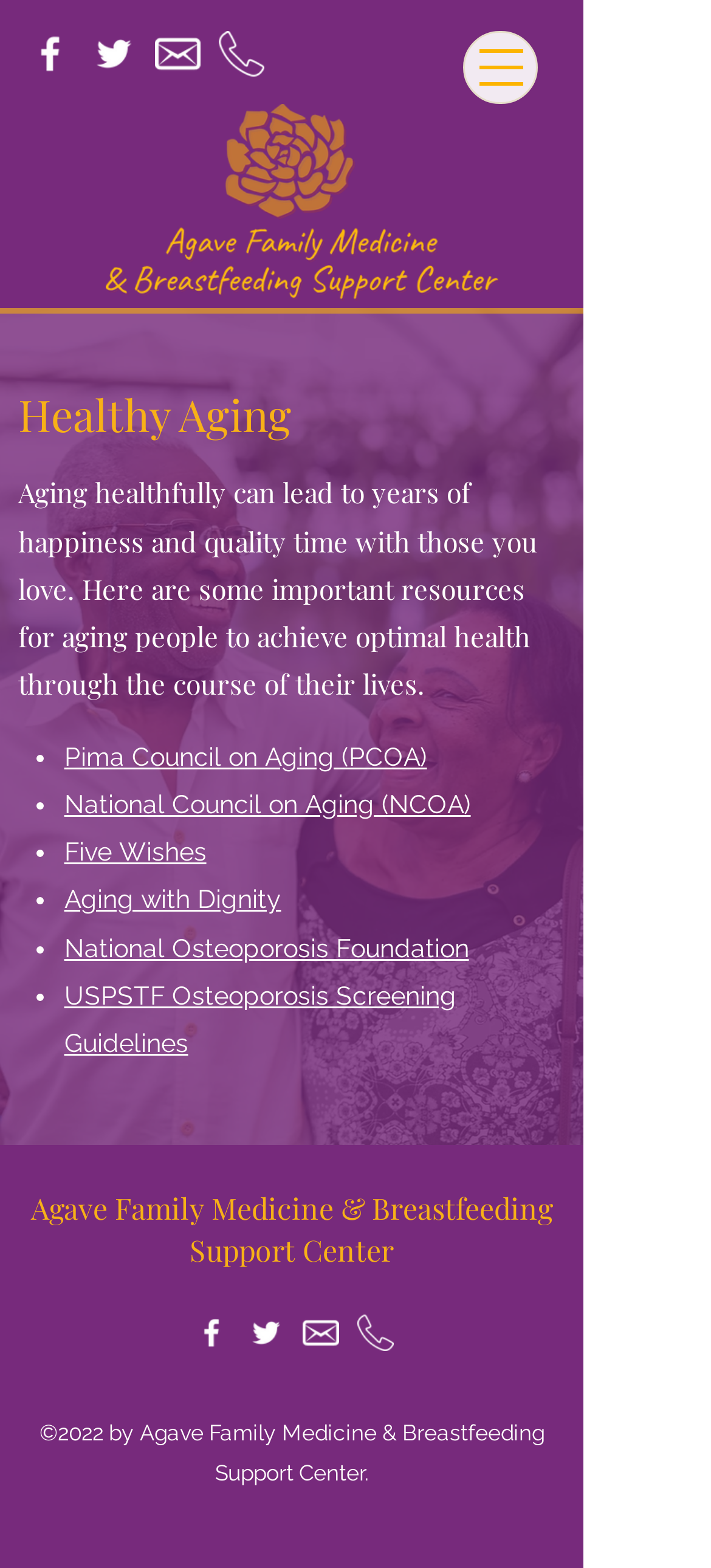What is the copyright year of the webpage?
Look at the image and respond with a single word or a short phrase.

2022